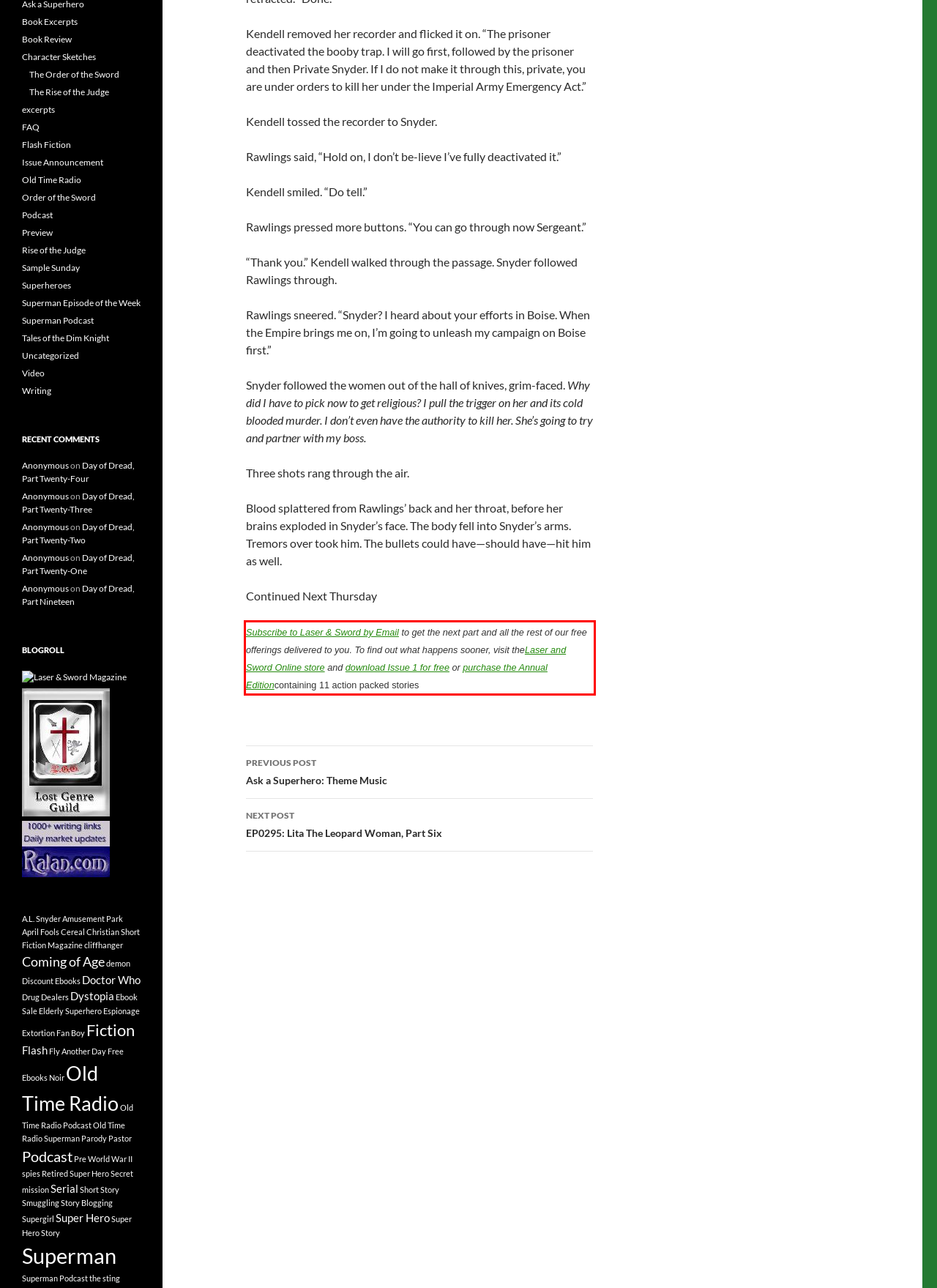Please extract the text content within the red bounding box on the webpage screenshot using OCR.

Subscribe to Laser & Sword by Email to get the next part and all the rest of our free offerings delivered to you. To find out what happens sooner, visit theLaser and Sword Online store and download Issue 1 for free or purchase the Annual Editioncontaining 11 action packed stories